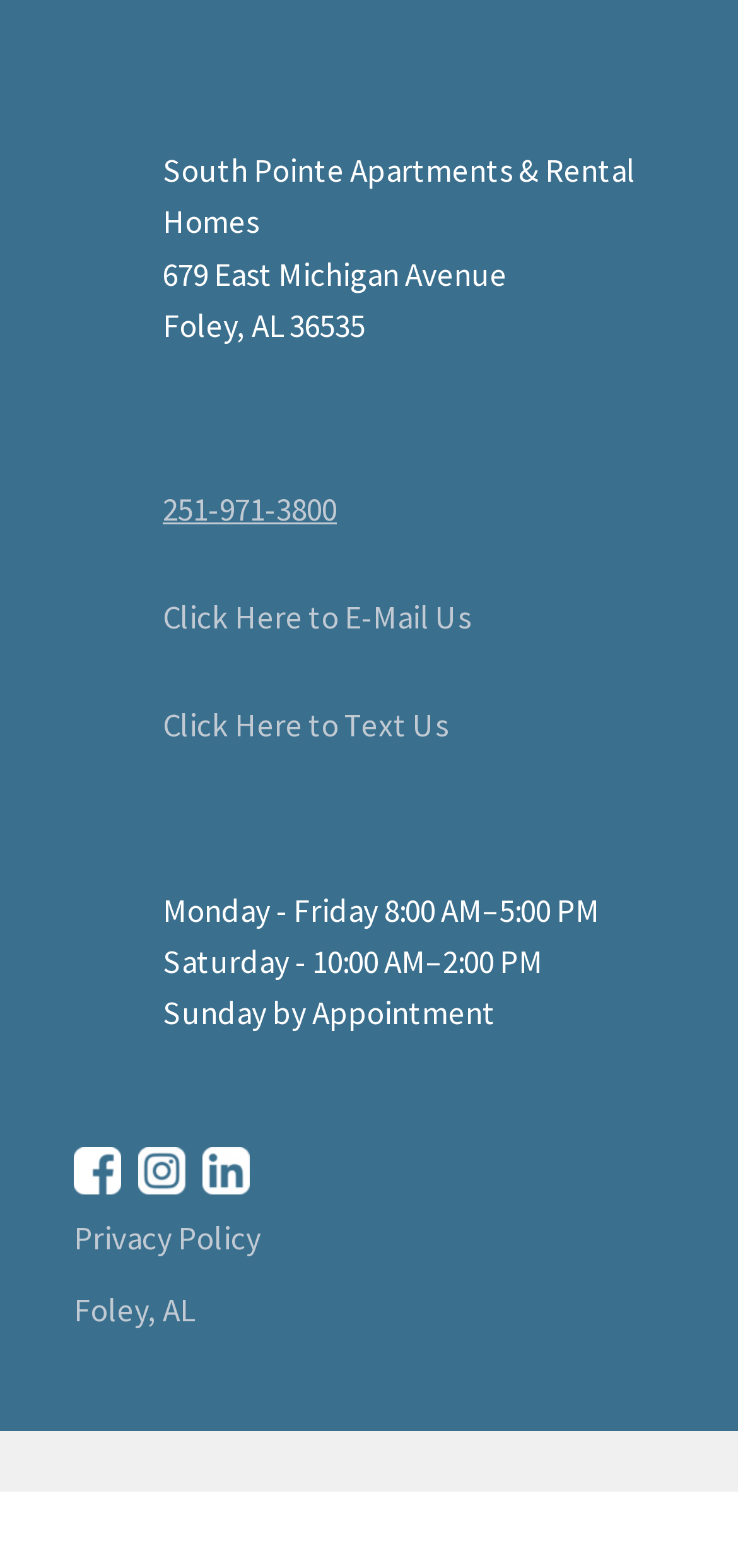Using the description "", locate and provide the bounding box of the UI element.

[0.1, 0.081, 0.182, 0.111]